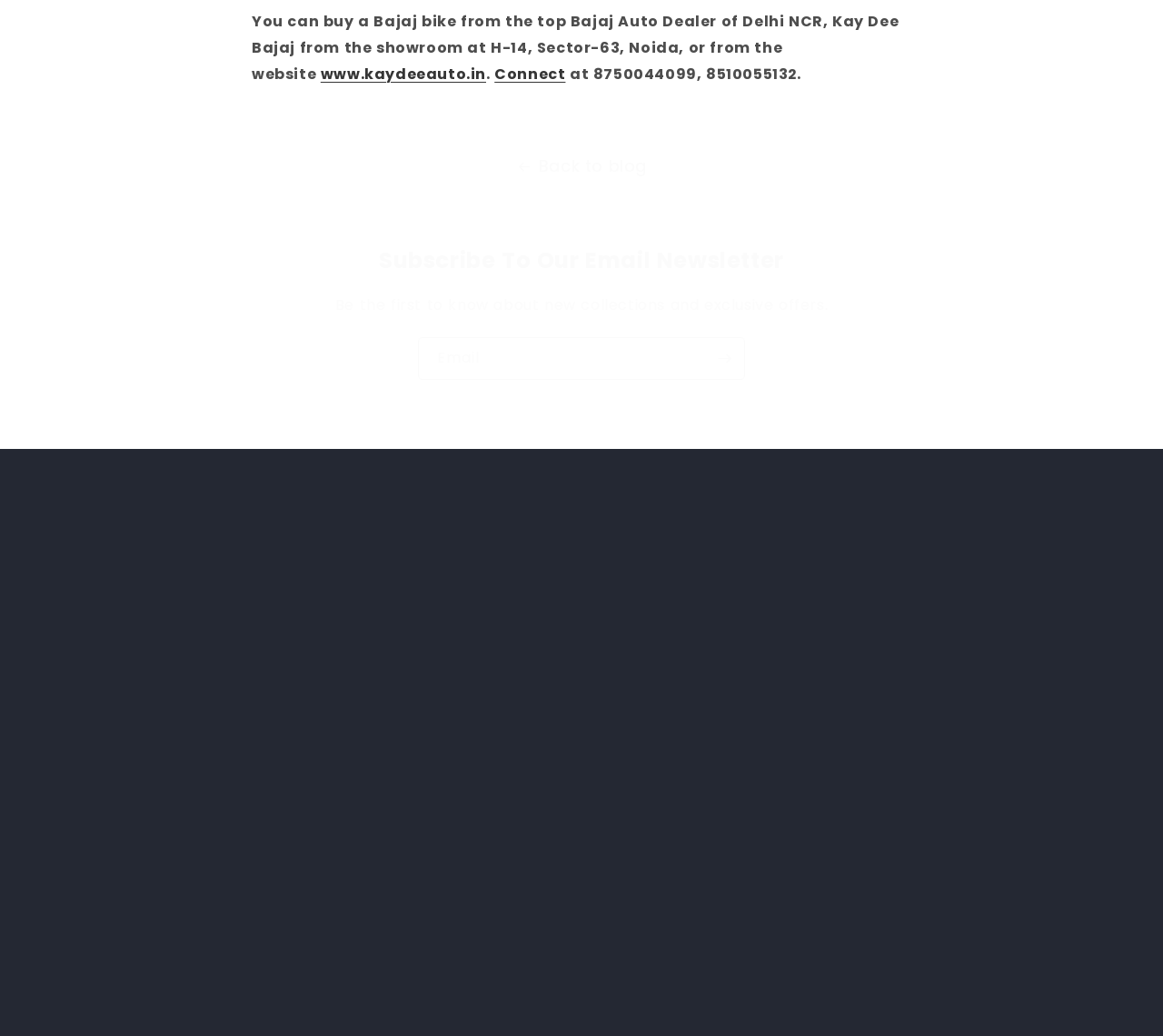Identify the bounding box coordinates of the specific part of the webpage to click to complete this instruction: "Connect with the dealer".

[0.425, 0.061, 0.486, 0.081]